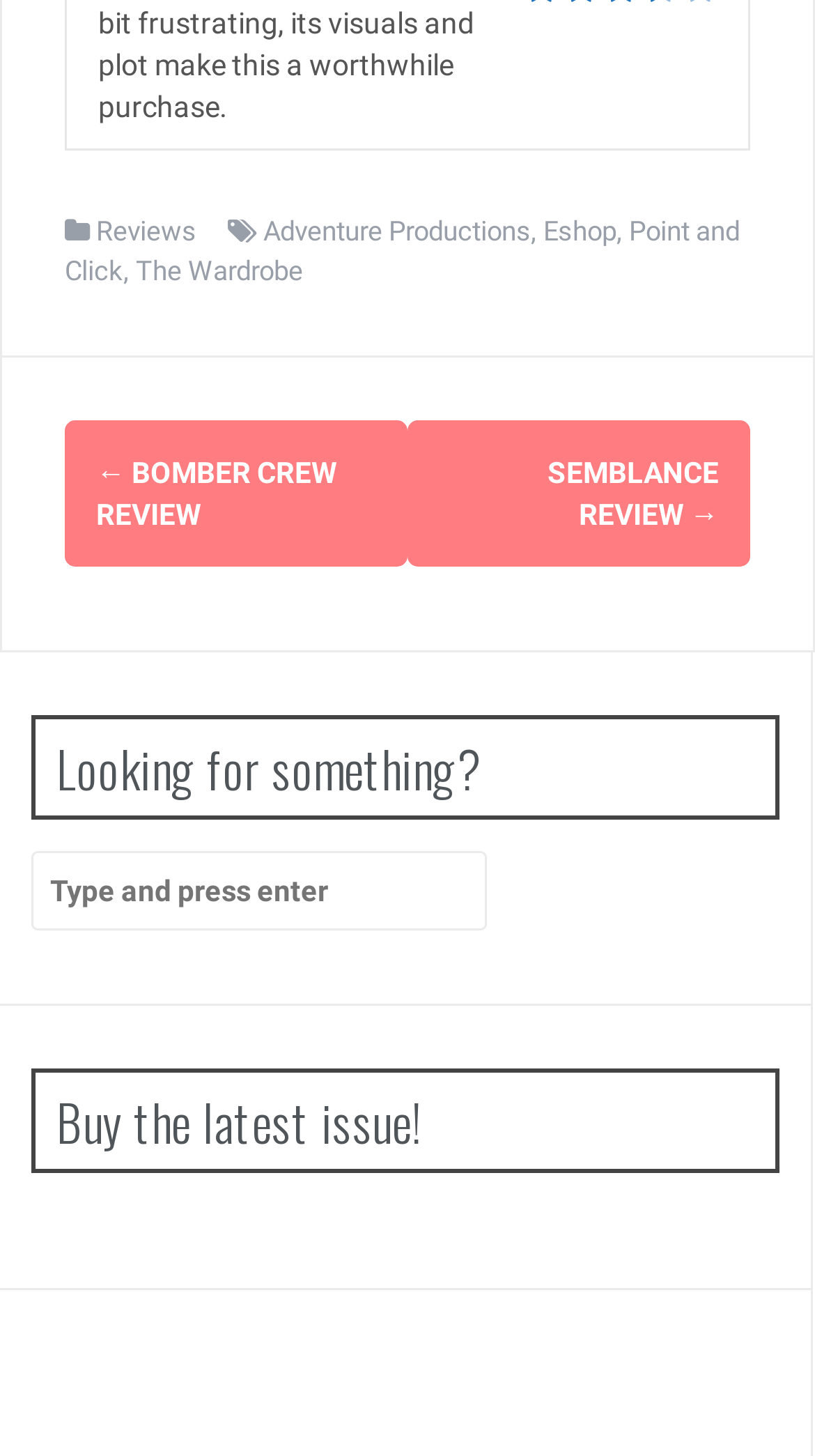What is the purpose of the section with the heading 'Buy the latest issue!'?
Please answer the question with as much detail and depth as you can.

Based on the heading 'Buy the latest issue!' and its position on the webpage, I infer that this section is intended for users to purchase the latest issue of a publication or magazine.